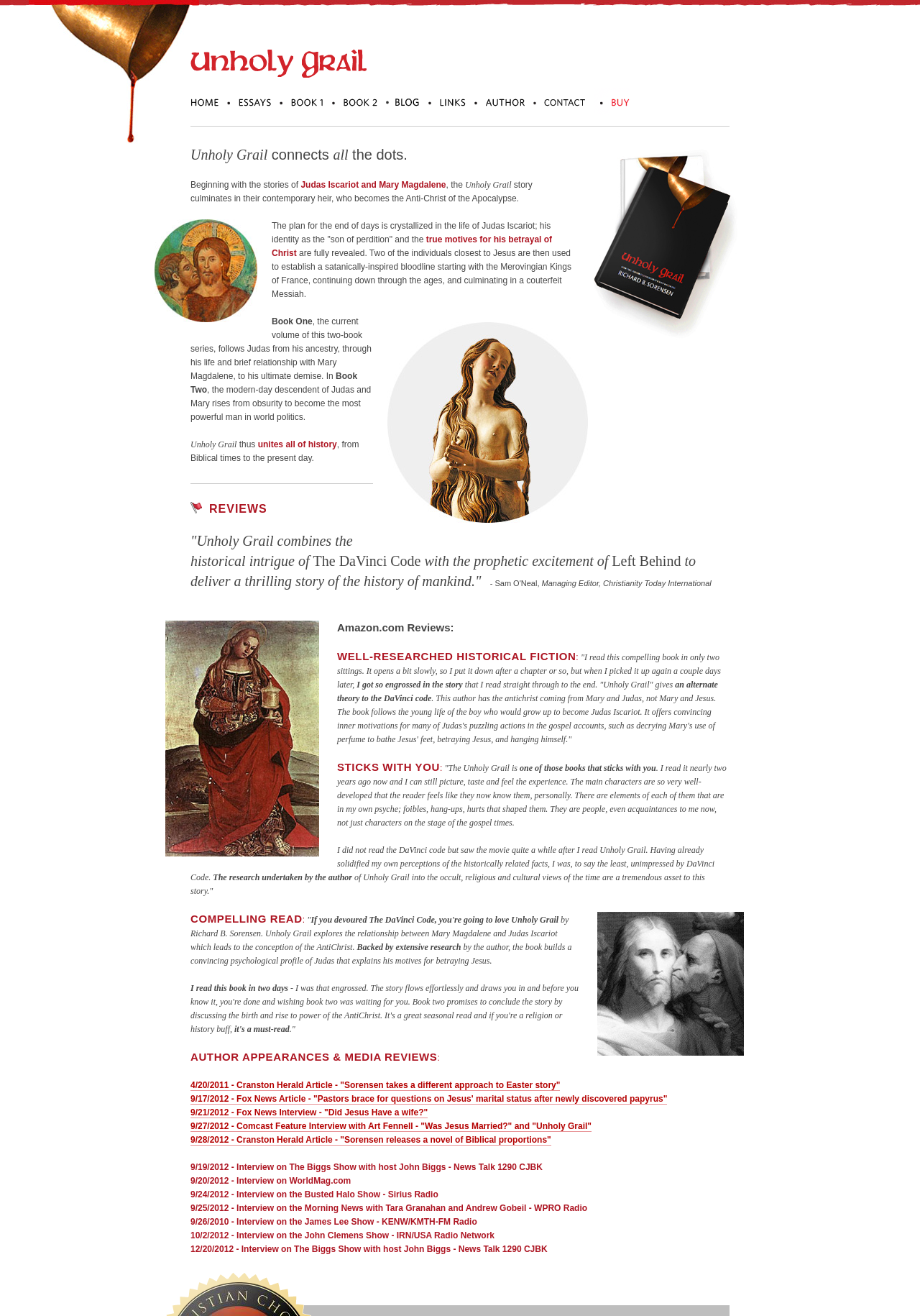What is the title of the book?
Using the image provided, answer with just one word or phrase.

Unholy Grail